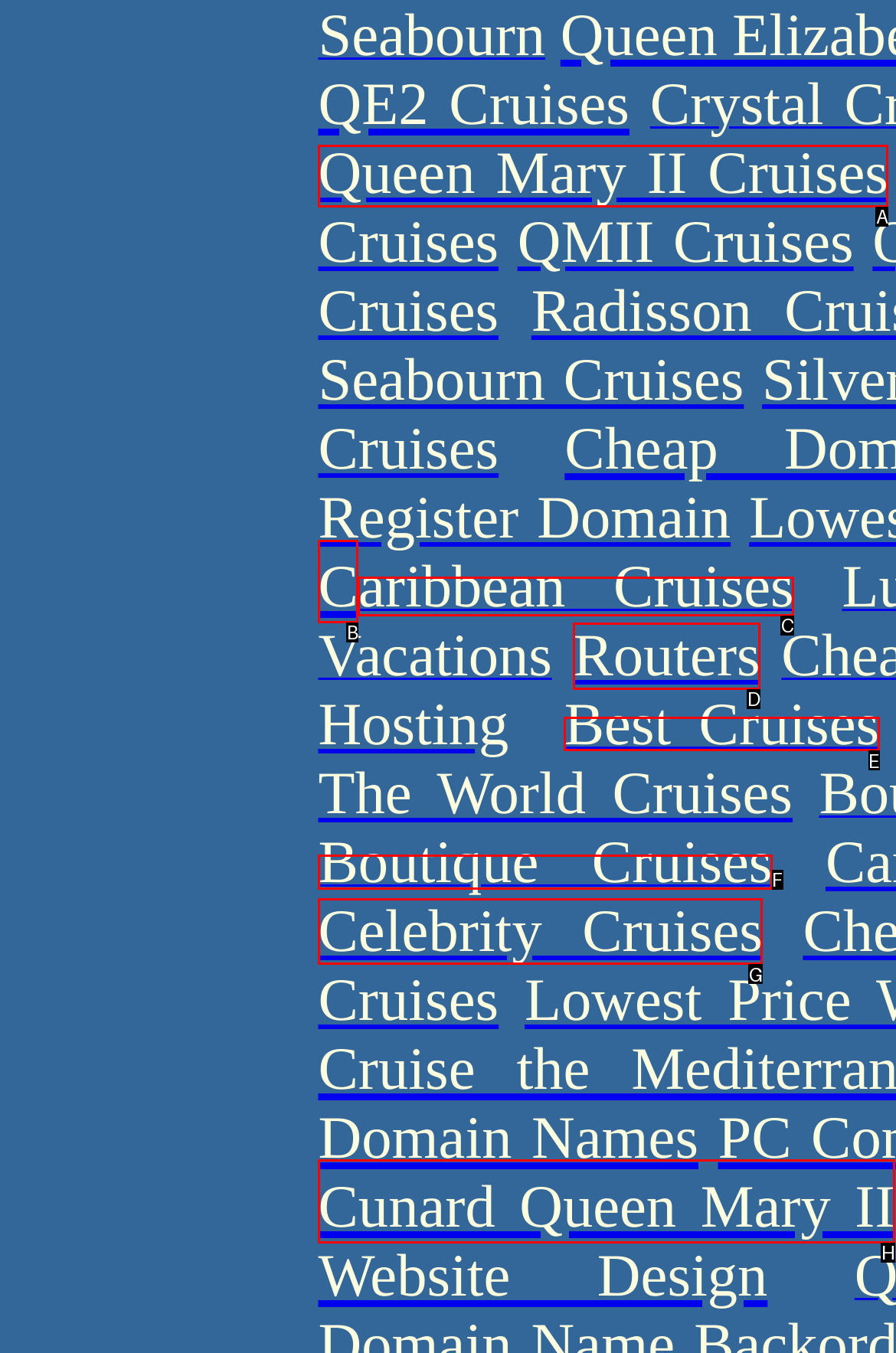Based on the given description: C, determine which HTML element is the best match. Respond with the letter of the chosen option.

B